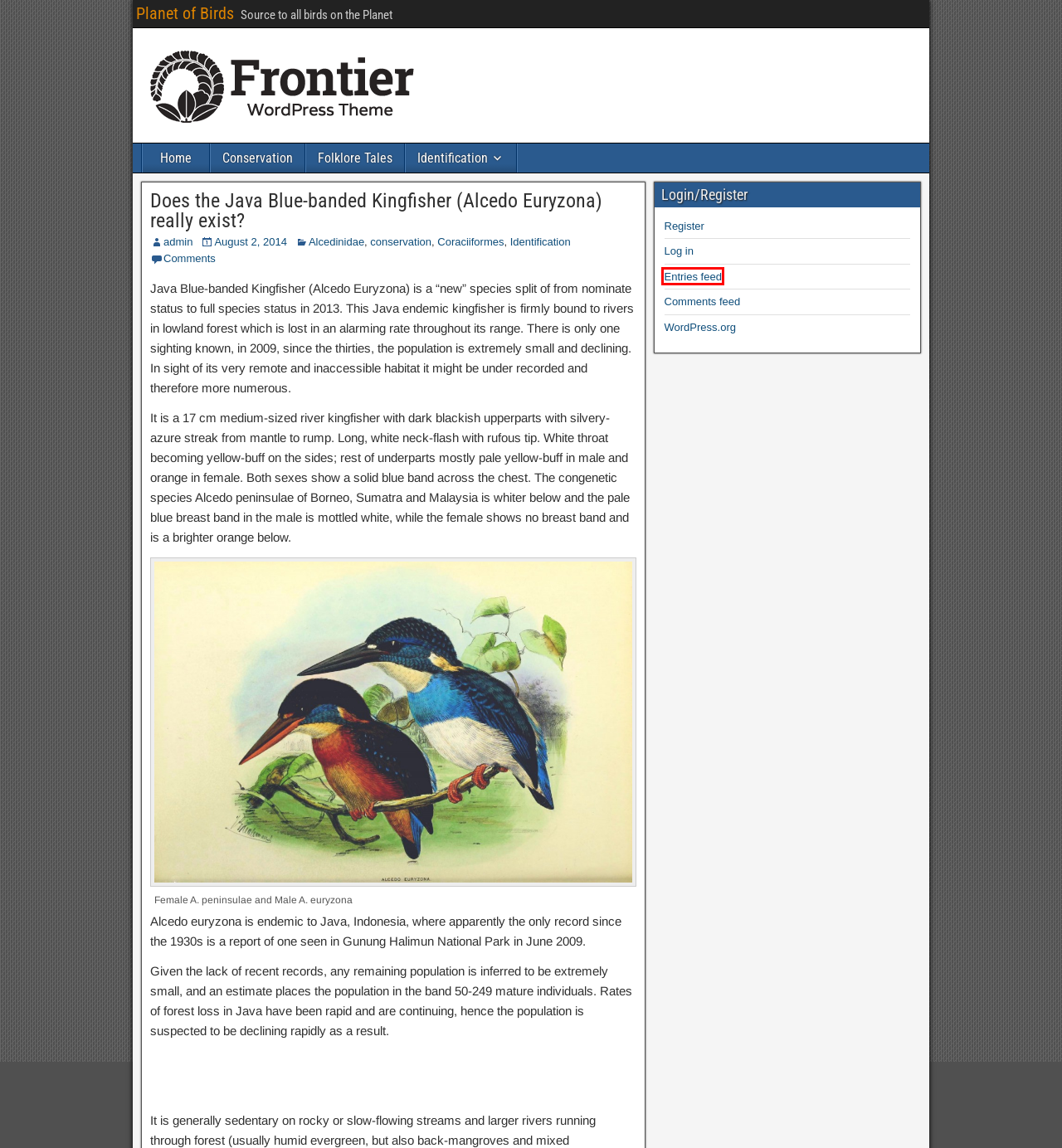Given a screenshot of a webpage with a red bounding box, please pick the webpage description that best fits the new webpage after clicking the element inside the bounding box. Here are the candidates:
A. Registration Form ‹ Planet of Birds — WordPress
B. Log In ‹ Planet of Birds — WordPress
C. folklore – Planet of Birds
D. Planet of Birds
E. Alcedinidae – Planet of Birds
F. Identification – Planet of Birds
G. conservation – Planet of Birds
H. Comments for Planet of Birds

D